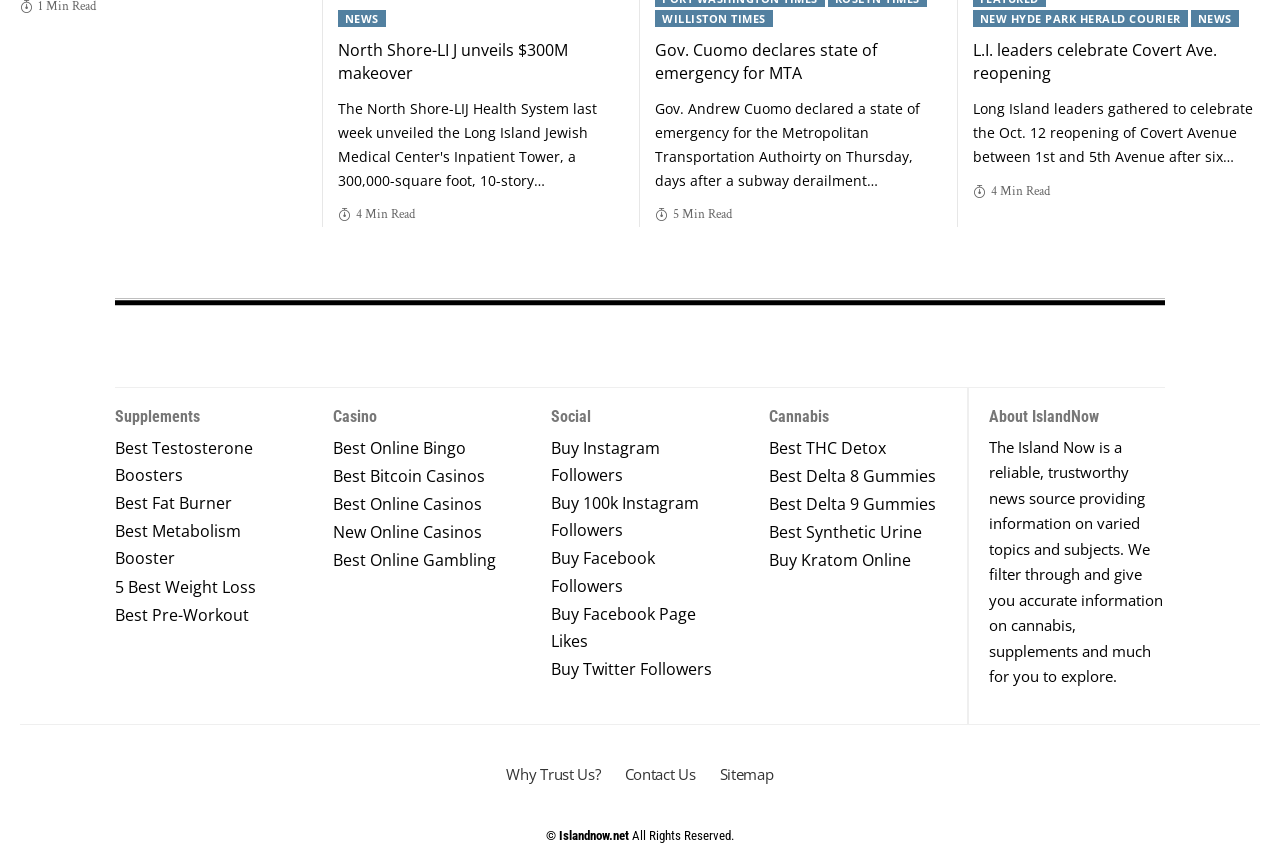Respond to the following question using a concise word or phrase: 
What is the copyright information at the bottom of the webpage?

© Islandnow.net All Rights Reserved